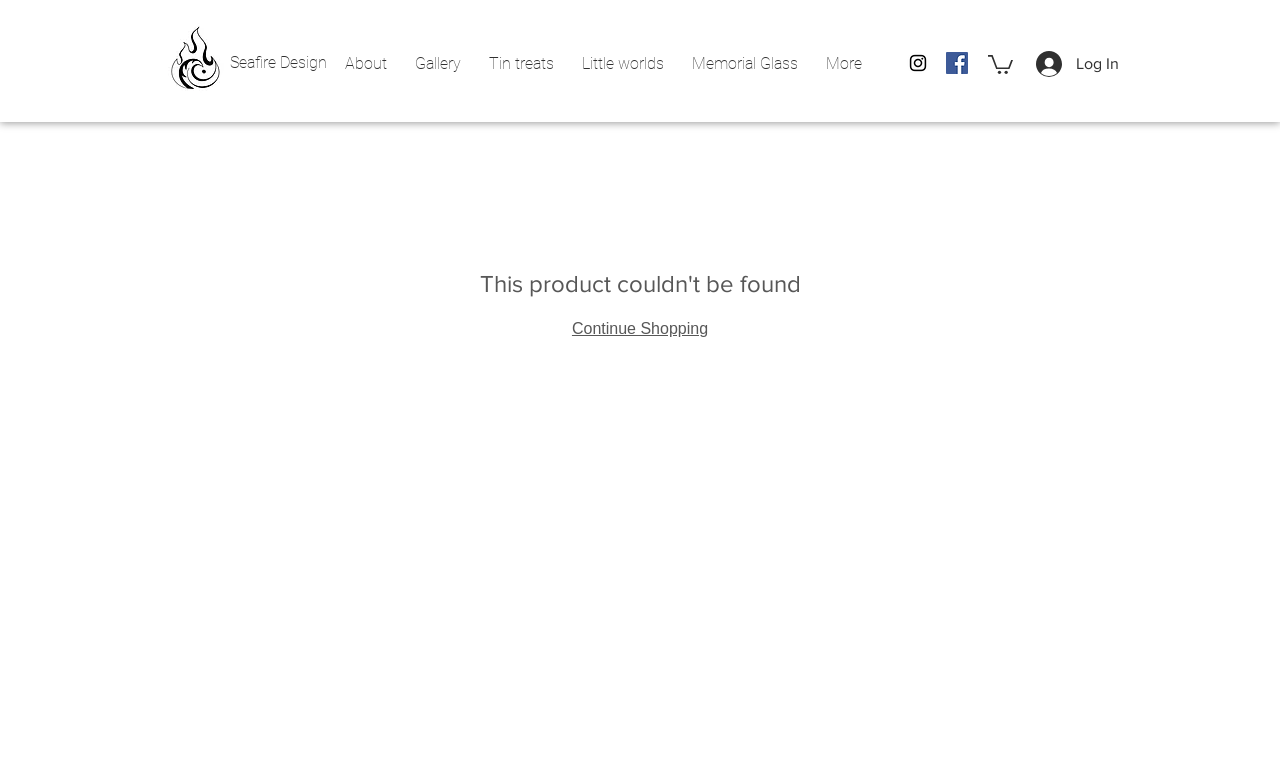Determine the bounding box coordinates of the section I need to click to execute the following instruction: "Learn about COVID-19". Provide the coordinates as four float numbers between 0 and 1, i.e., [left, top, right, bottom].

None